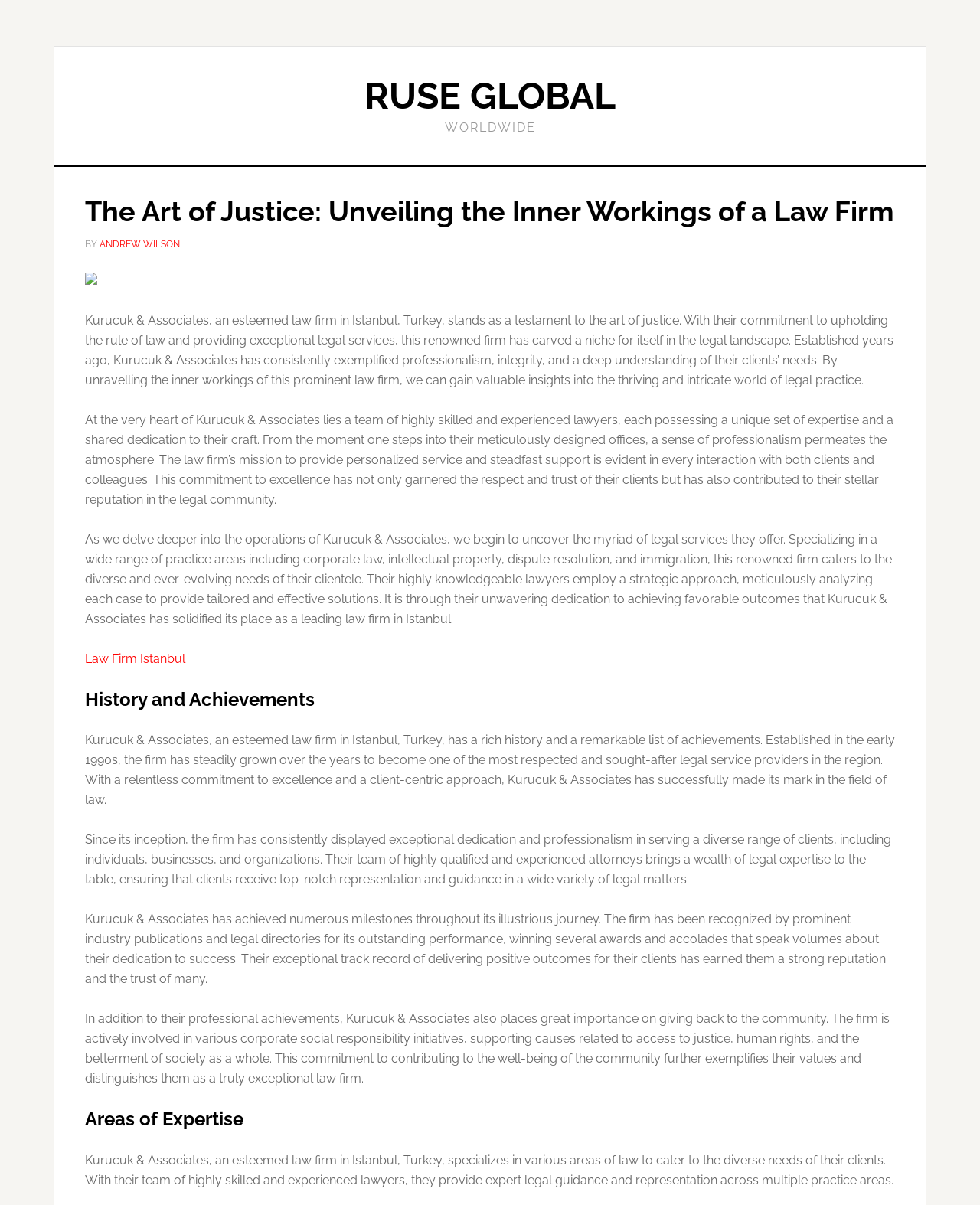From the element description Andrew Wilson, predict the bounding box coordinates of the UI element. The coordinates must be specified in the format (top-left x, top-left y, bottom-right x, bottom-right y) and should be within the 0 to 1 range.

[0.102, 0.198, 0.184, 0.207]